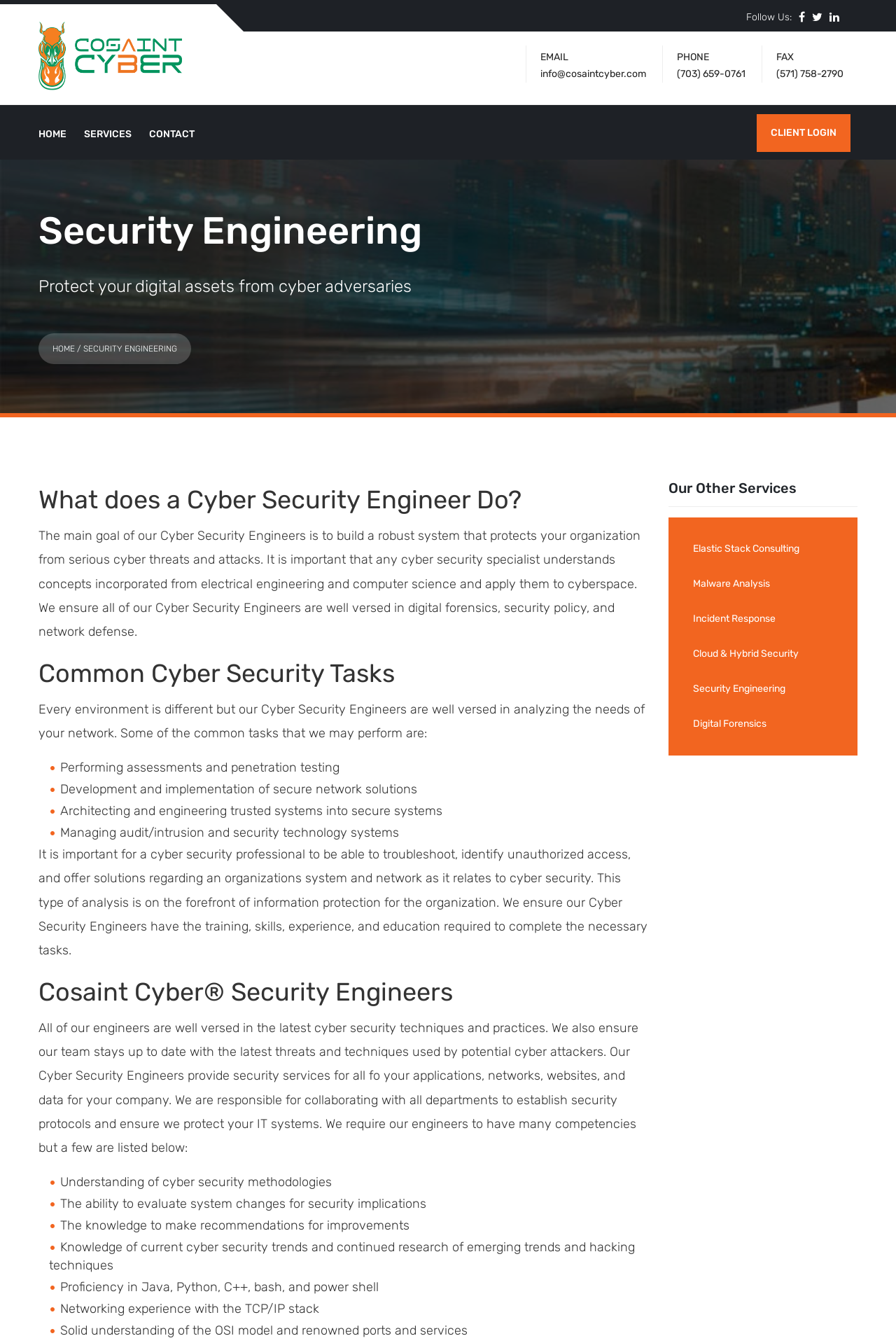Please give a short response to the question using one word or a phrase:
How many social media links are there in the top-right corner?

3